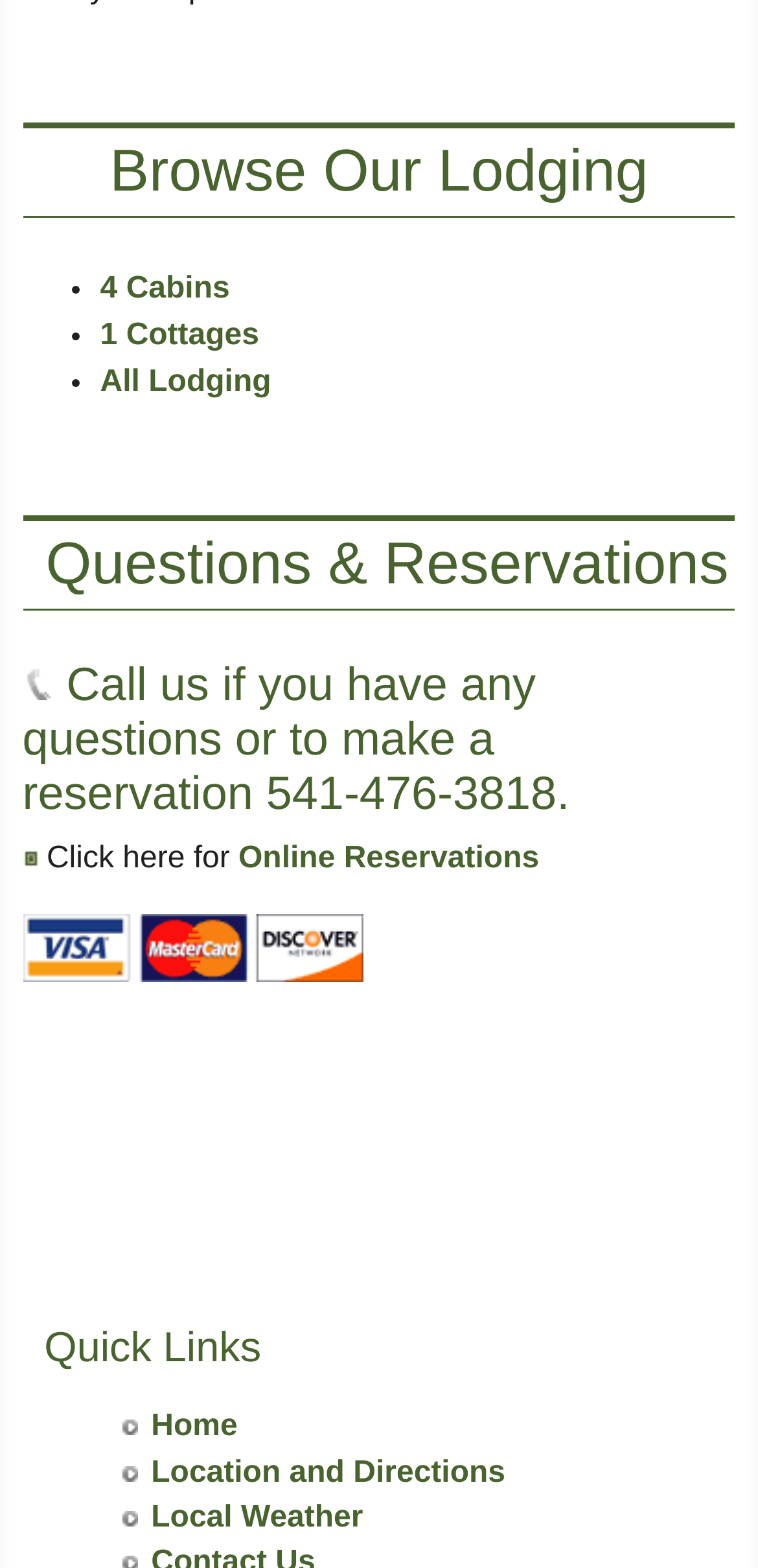What is the purpose of the 'Quick Links' section?
Look at the image and answer the question using a single word or phrase.

To provide shortcuts to important pages